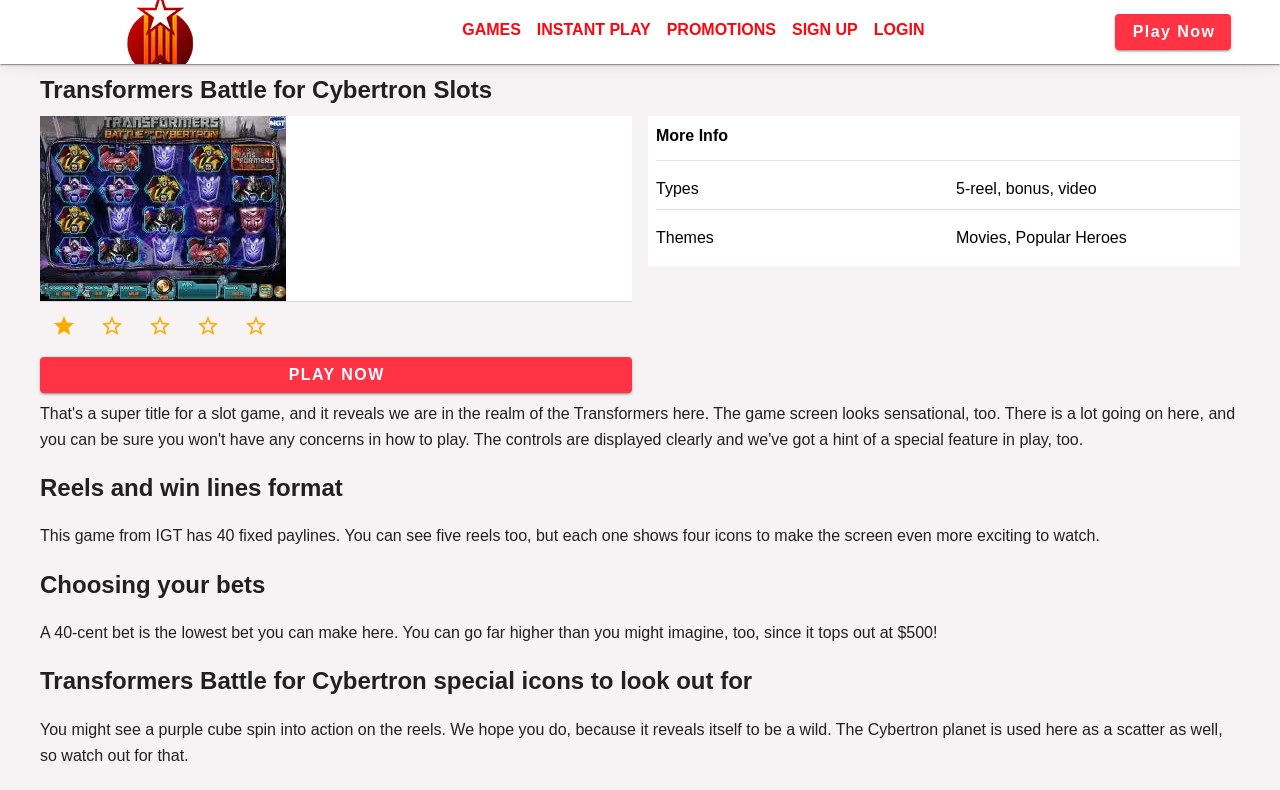Bounding box coordinates are specified in the format (top-left x, top-left y, bottom-right x, bottom-right y). All values are floating point numbers bounded between 0 and 1. Please provide the bounding box coordinate of the region this sentence describes: Promotions

[0.515, 0.008, 0.612, 0.068]